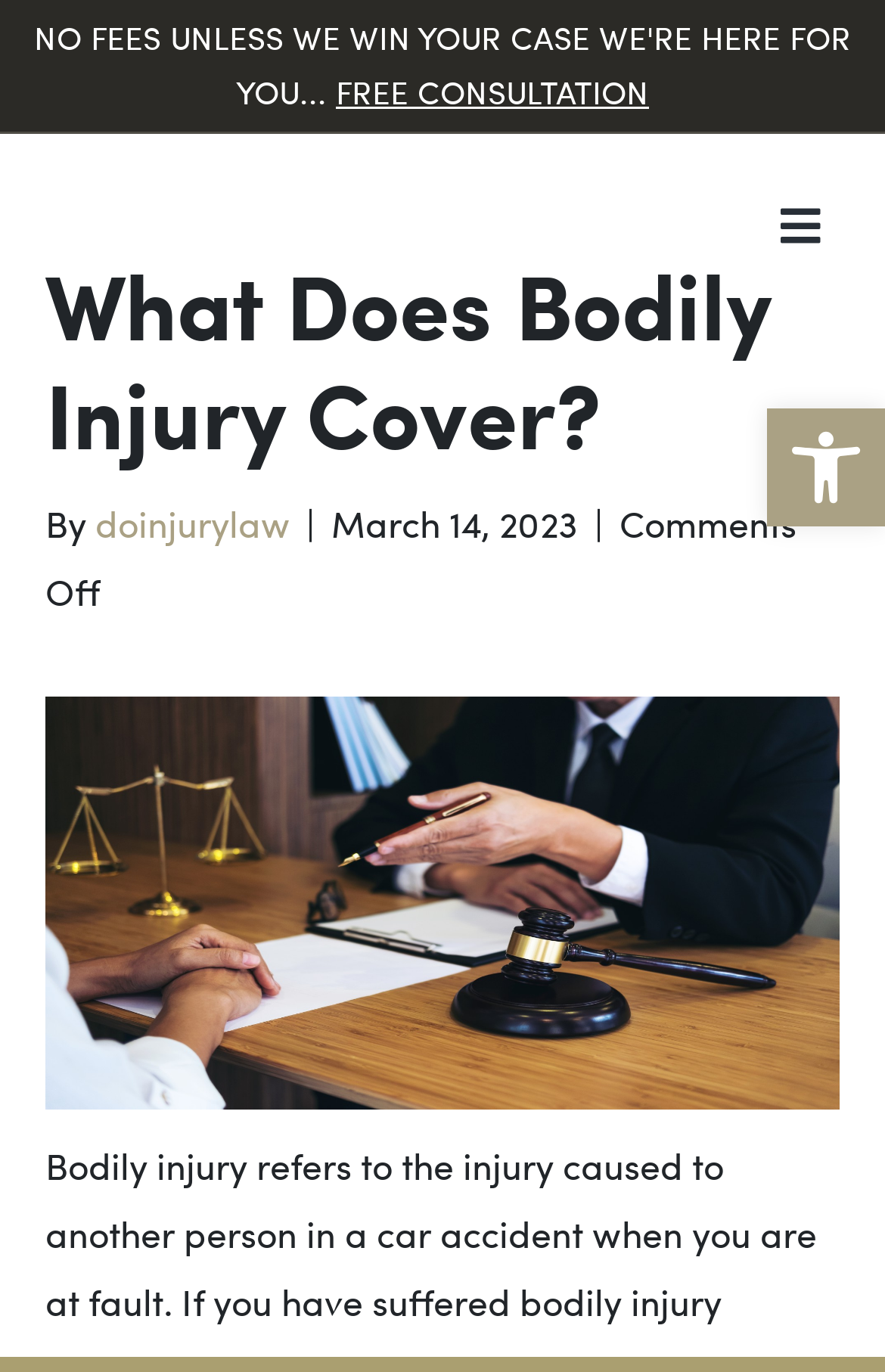Locate and extract the text of the main heading on the webpage.

What Does Bodily Injury Cover?